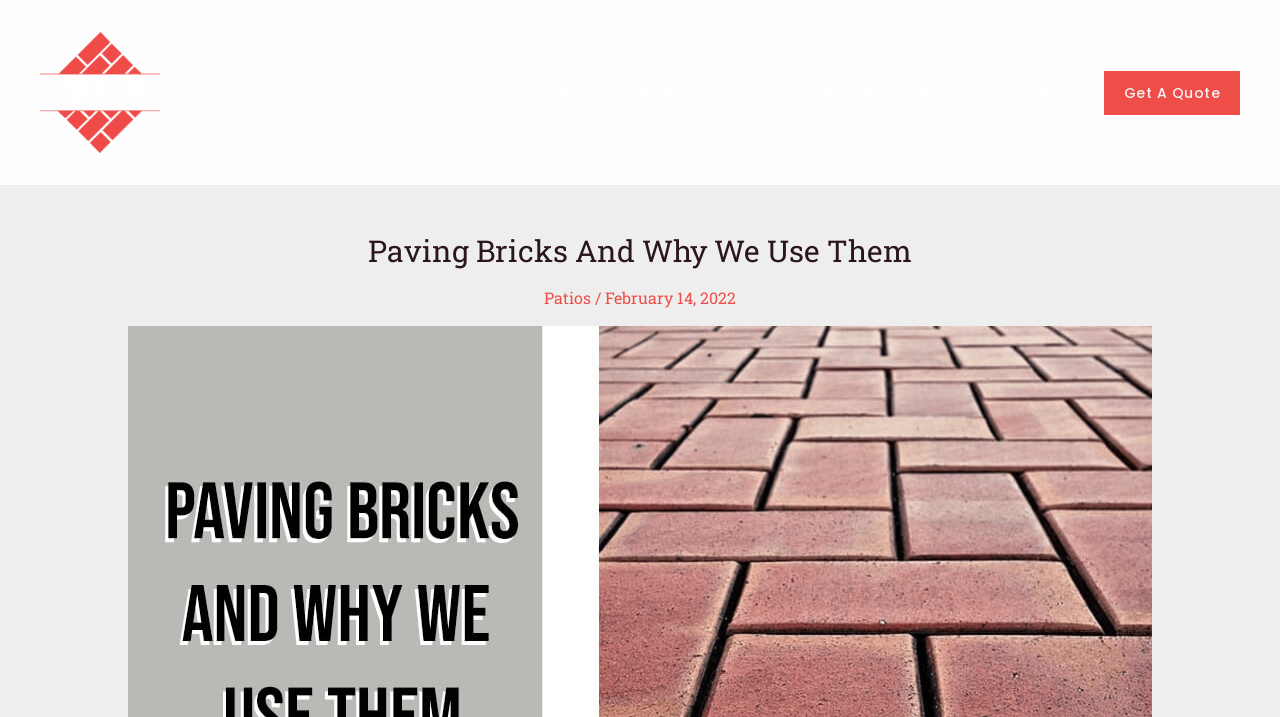Offer an extensive depiction of the webpage and its key elements.

The webpage is about "Paving Bricks And Why We Use Them" by JH&CO. At the top left, there is a logo of JH&CO, which is an image with white text. Next to the logo, there is a link to the company's homepage. 

On the top right, there is a navigation menu with six links: "Home", "About", "Services", "Projects", "Reviews", and "Contact". These links are aligned horizontally and are positioned near the top of the page.

Below the navigation menu, there is a prominent heading that reads "Paving Bricks And Why We Use Them". This heading spans almost the entire width of the page.

Under the heading, there is a link to "Patios" followed by a slash and a date "February 14, 2022". These elements are positioned near the top center of the page.

At the top right corner, there is a call-to-action link "Get A Quote".